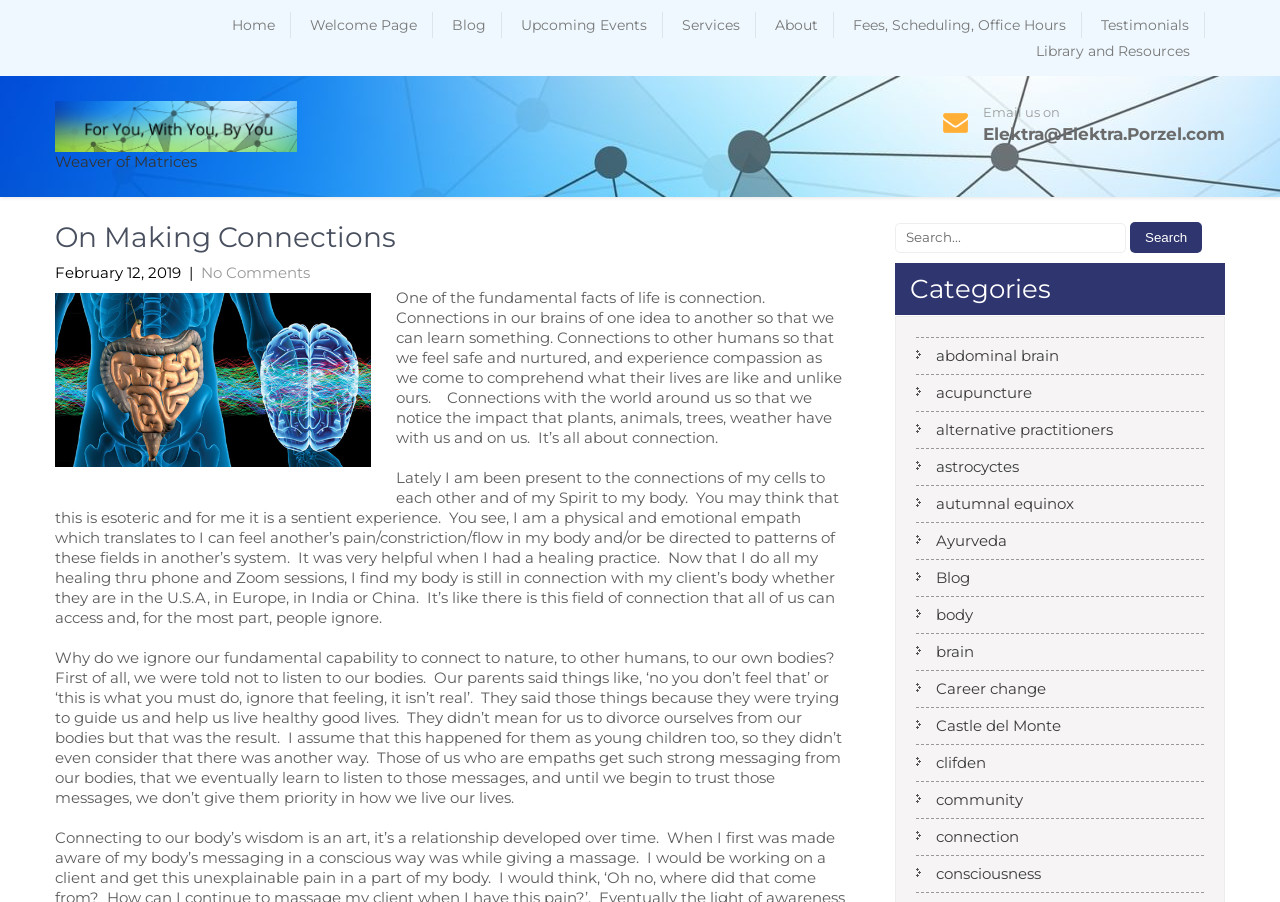Kindly determine the bounding box coordinates for the area that needs to be clicked to execute this instruction: "Click on the 'Home' link".

[0.17, 0.013, 0.227, 0.042]